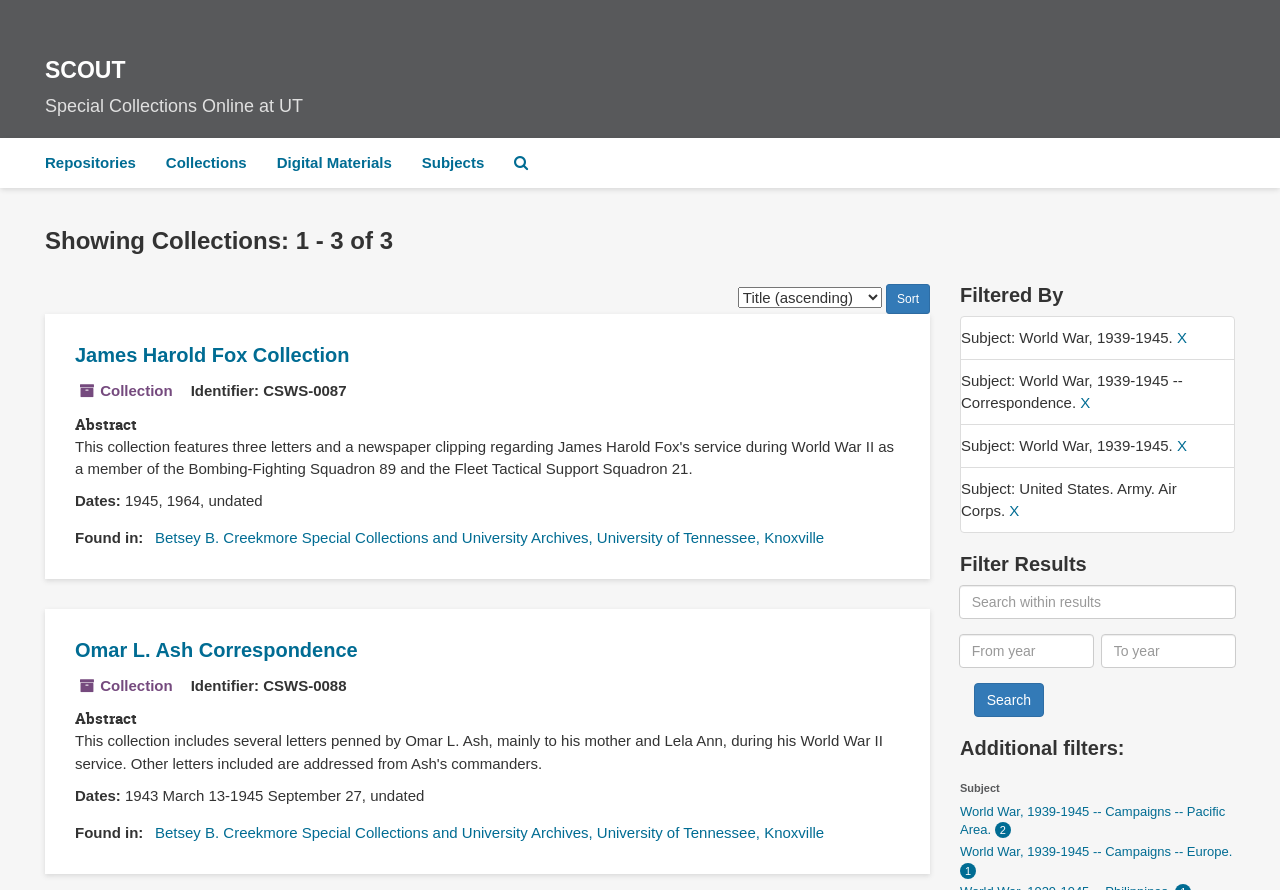What is the identifier of the Omar L. Ash Correspondence collection?
Based on the image, give a one-word or short phrase answer.

CSWS-0088